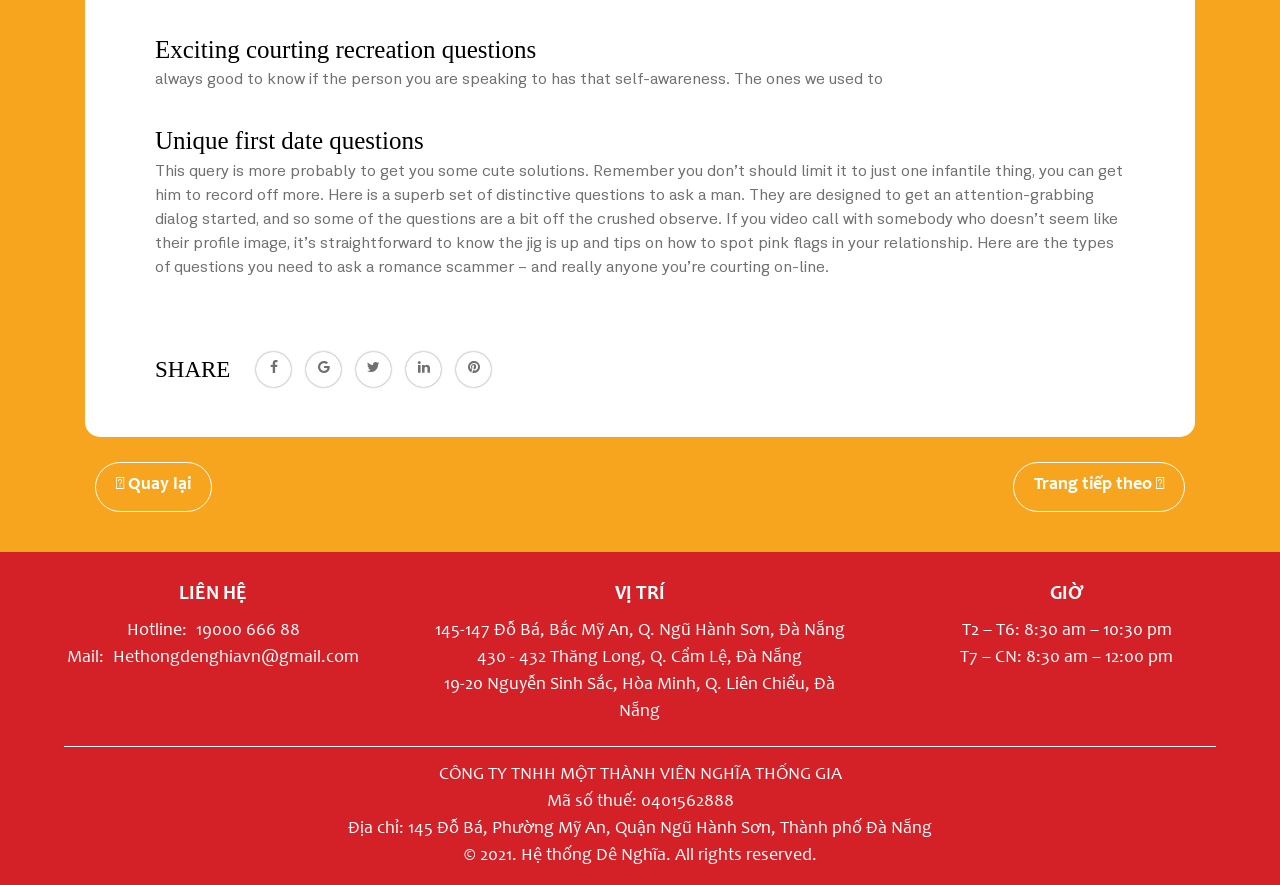What is the purpose of the 'SHARE' heading?
Please use the image to deliver a detailed and complete answer.

The 'SHARE' heading is accompanied by social media links, indicating that it allows users to share the webpage's content on various platforms.